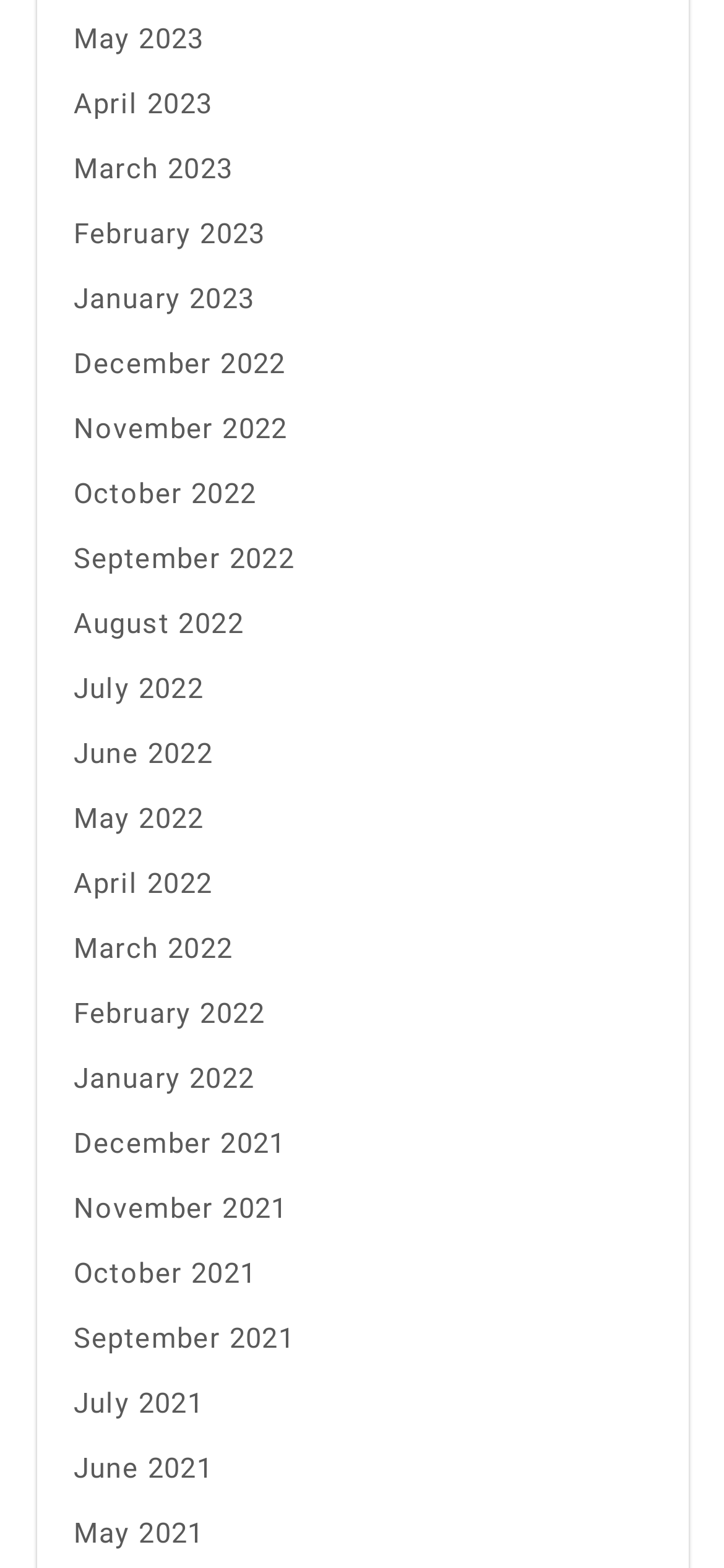What is the latest month listed on the webpage?
Answer briefly with a single word or phrase based on the image.

May 2023